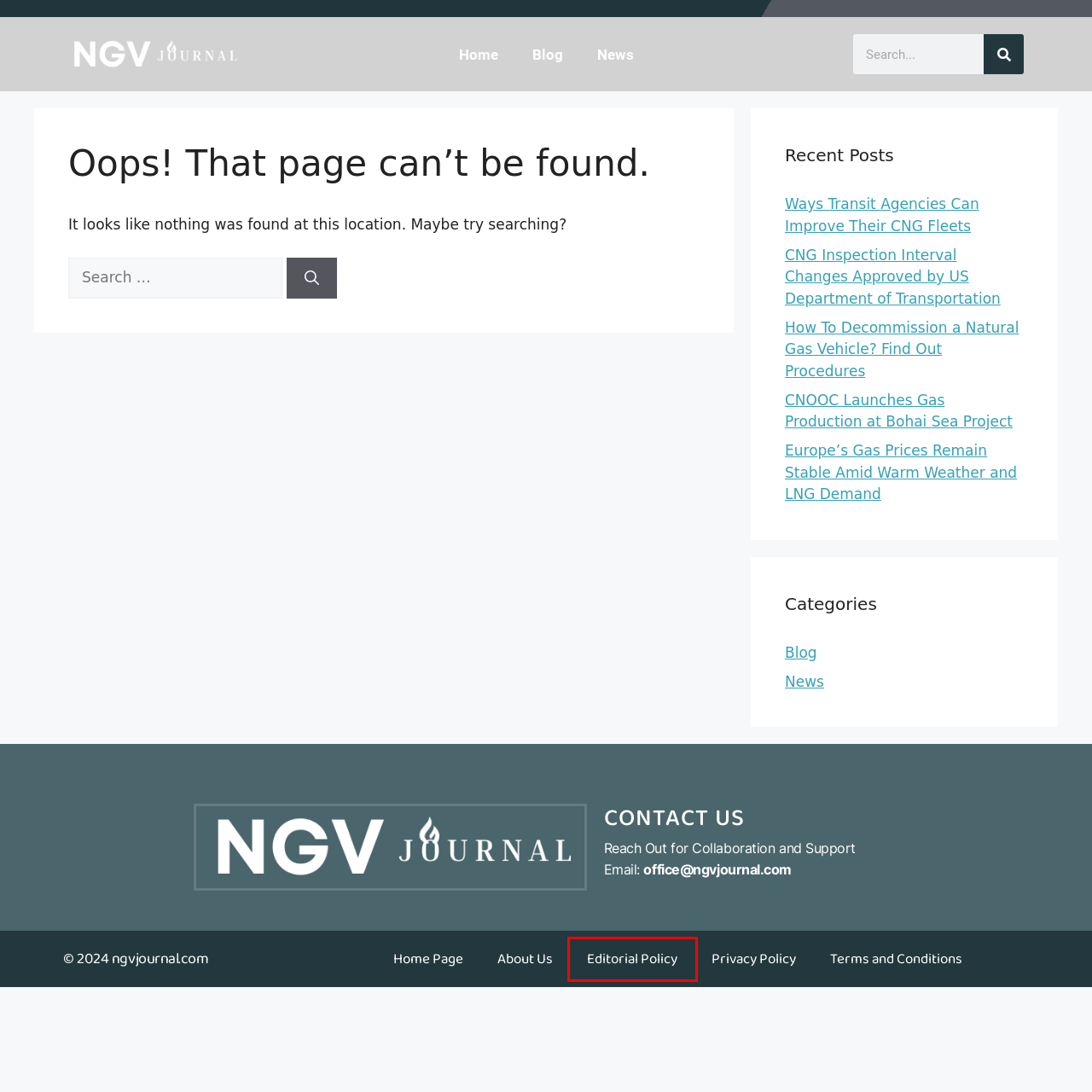You are provided with a screenshot of a webpage where a red rectangle bounding box surrounds an element. Choose the description that best matches the new webpage after clicking the element in the red bounding box. Here are the choices:
A. Editorial Policy - NGV Journal
B. Privacy Policy - NGV Journal
C. Blog Archives - NGV Journal
D. CNG Vehicle Inspection Changes: Safer with New Regulations
E. NGV Journal - Sustainable Energy Insights
F. About Us - NGV Journal
G. Terms and Conditions - NGV Journal
H. CNG Transit Fleets: Driving Cleaner and More Efficient

A